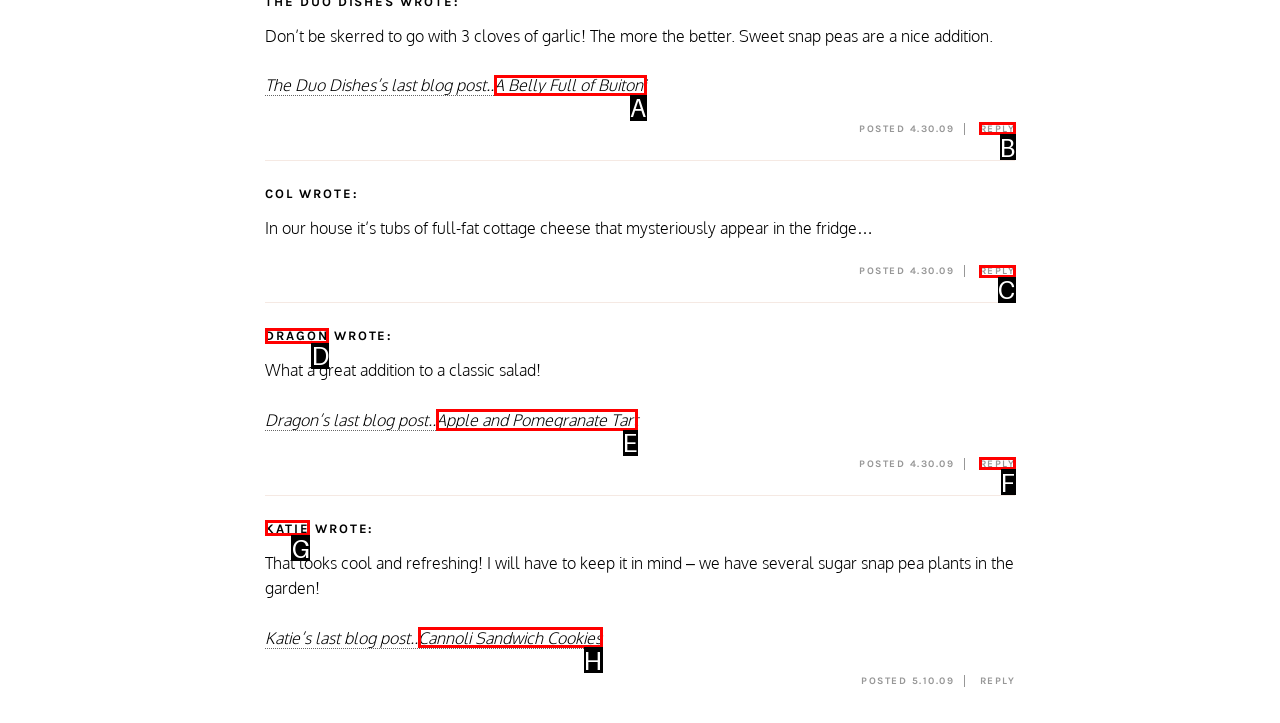Choose the letter of the element that should be clicked to complete the task: Read Dragon's last blog post
Answer with the letter from the possible choices.

E